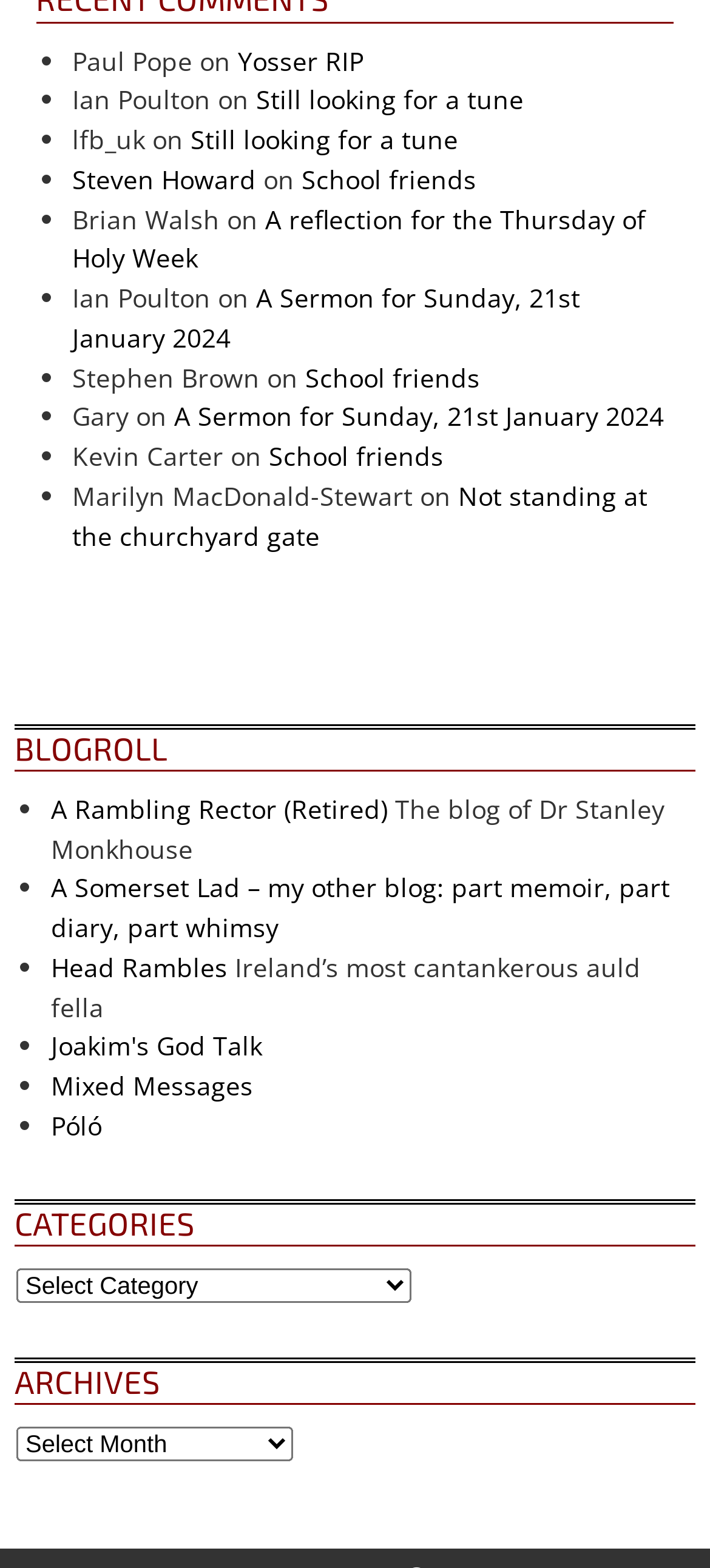Pinpoint the bounding box coordinates of the clickable element needed to complete the instruction: "Visit 'A Rambling Rector (Retired)' blog". The coordinates should be provided as four float numbers between 0 and 1: [left, top, right, bottom].

[0.072, 0.505, 0.546, 0.527]